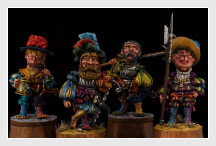Can you look at the image and give a comprehensive answer to the question:
What is the purpose of the miniatures?

The caption highlights the dedication to detail in both the figures and their presentation, implying that the miniatures are created for collectors who appreciate the craftsmanship and artistry involved.